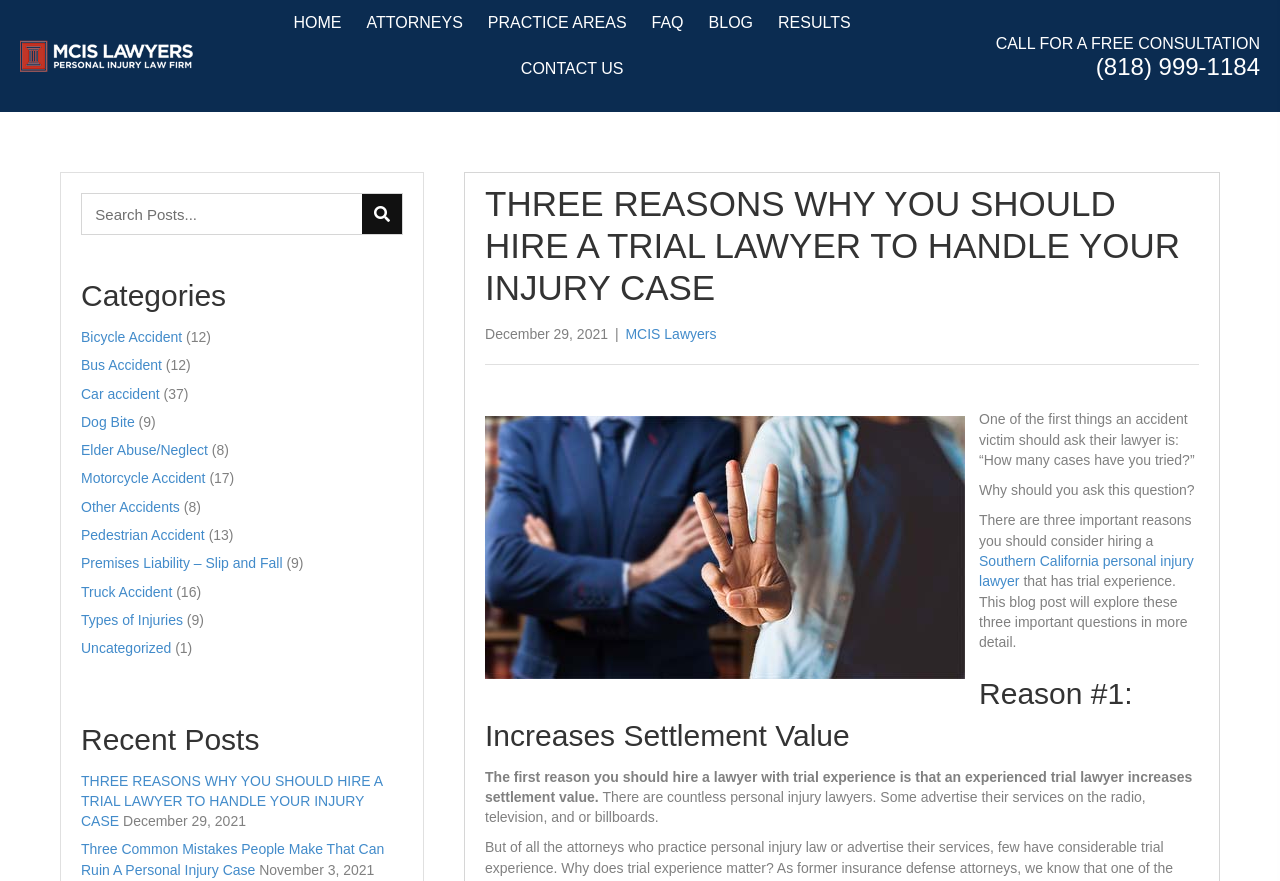Give a detailed explanation of the elements present on the webpage.

This webpage is about a law firm, MCIS Lawyers, and specifically focuses on the importance of hiring a trial lawyer to handle personal injury cases. At the top of the page, there is a navigation menu with links to different sections of the website, including "HOME", "ATTORNEYS", "PRACTICE AREAS", "FAQ", "BLOG", "RESULTS", and "CONTACT US". 

On the top right side, there is a call-to-action button "CALL FOR A FREE CONSULTATION" with a phone number "(818) 999-1184" next to it. Below this, there is a search bar with a search button. 

On the left side of the page, there is a list of categories related to personal injury cases, such as "Bicycle Accident", "Bus Accident", "Car Accident", and so on. Each category has a number in parentheses, indicating the number of related articles or cases.

The main content of the page is divided into two sections. The first section is titled "THREE REASONS WHY YOU SHOULD HIRE A TRIAL LAWYER TO HANDLE YOUR INJURY CASE" and has a date "December 29, 2021" below it. This section discusses the importance of hiring a trial lawyer, with a brief introduction and three reasons why it is crucial. 

The second section is titled "Recent Posts" and lists three recent blog posts, each with a title, date, and a brief summary. 

Throughout the page, there are several links to other pages or articles, including the law firm's homepage and other blog posts. There is also an image on the page, but its content is not specified.